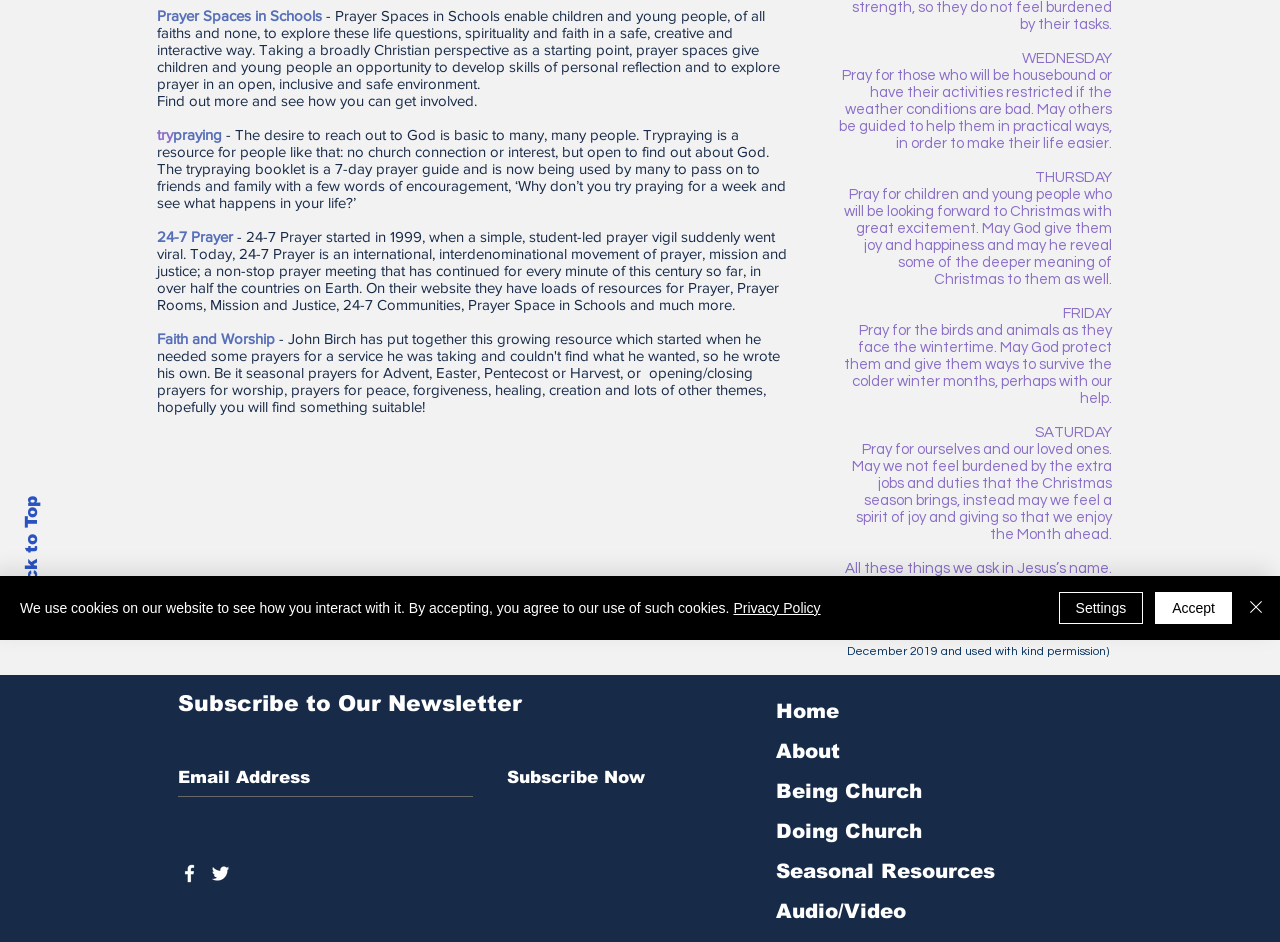Using the description "Back to Top", predict the bounding box of the relevant HTML element.

[0.017, 0.526, 0.032, 0.642]